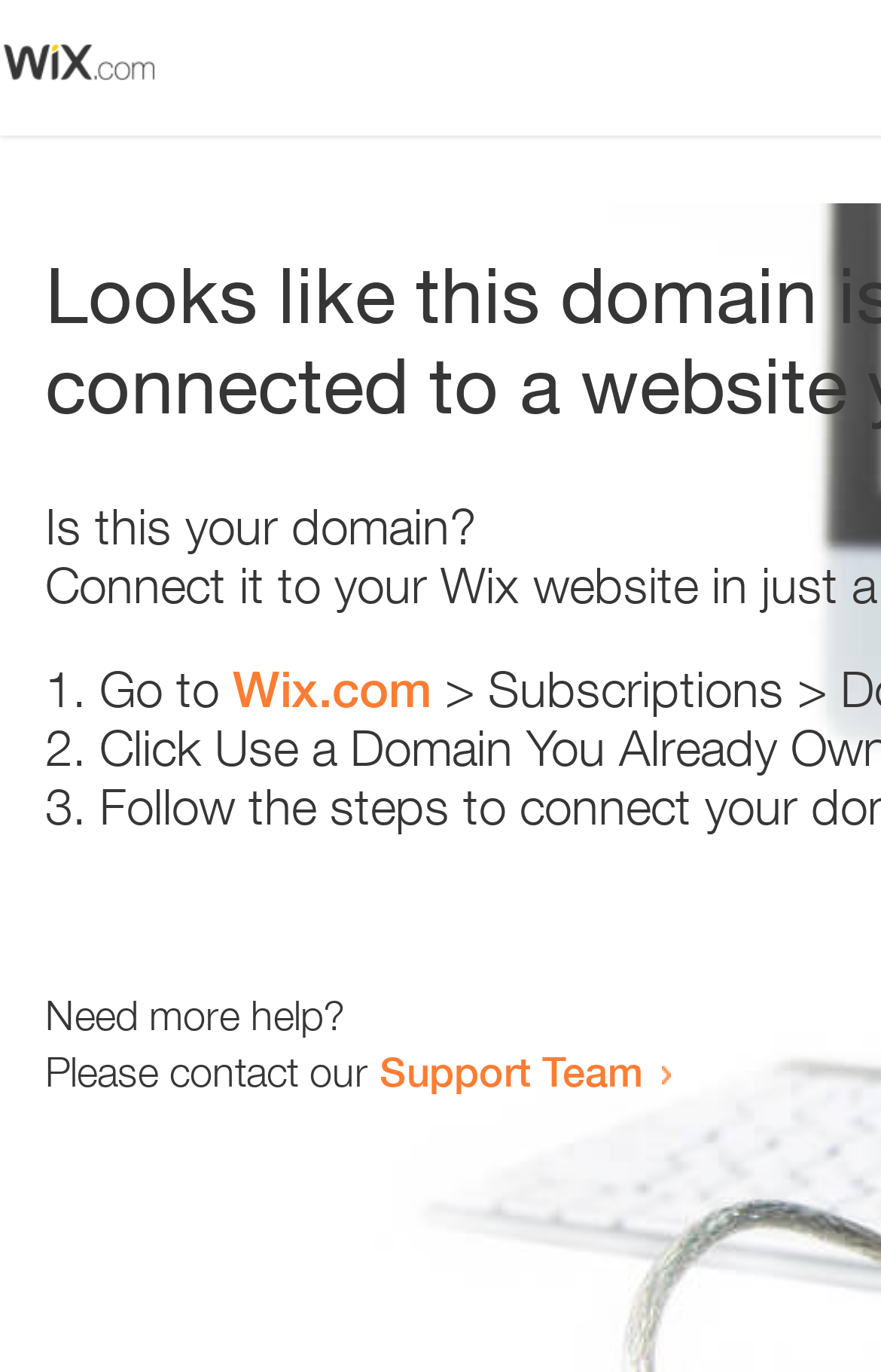Give a concise answer using only one word or phrase for this question:
Is the webpage related to domain management?

Yes